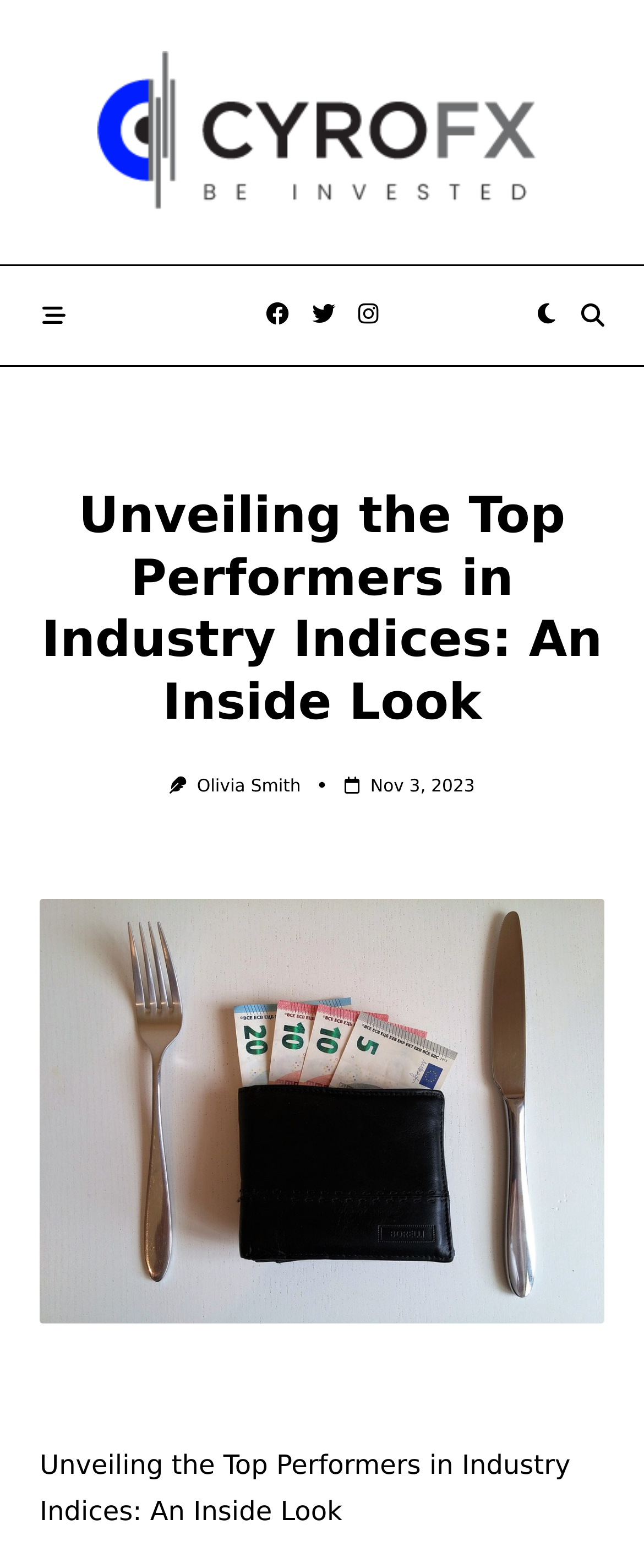Given the content of the image, can you provide a detailed answer to the question?
What is the name of the website?

The name of the website can be found by looking at the top section of the webpage, where the link 'Cyrofx' is mentioned, which is likely to be the name of the website.